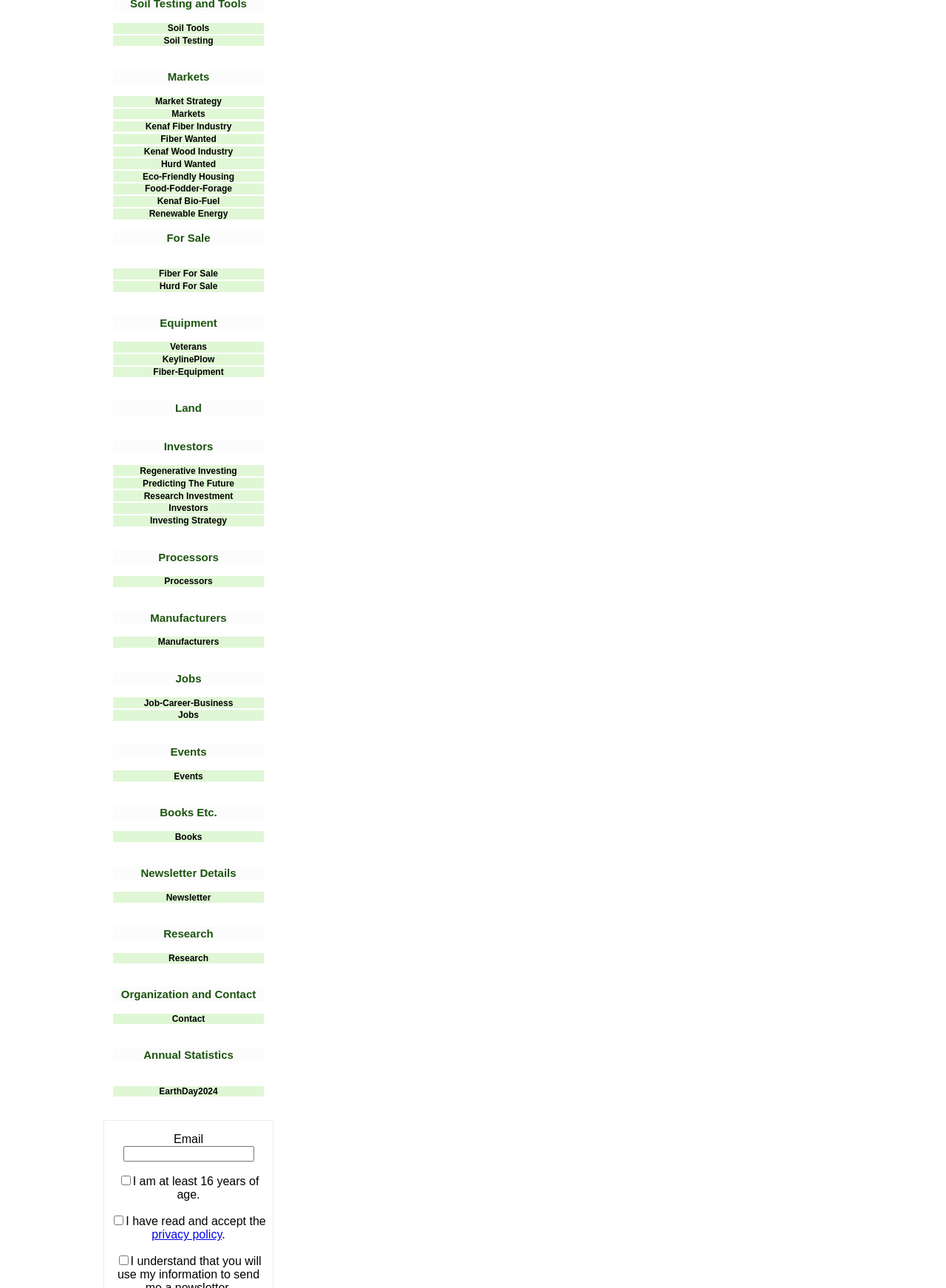Determine the bounding box for the UI element described here: "Kenaf Bio-Fuel".

[0.12, 0.152, 0.279, 0.161]